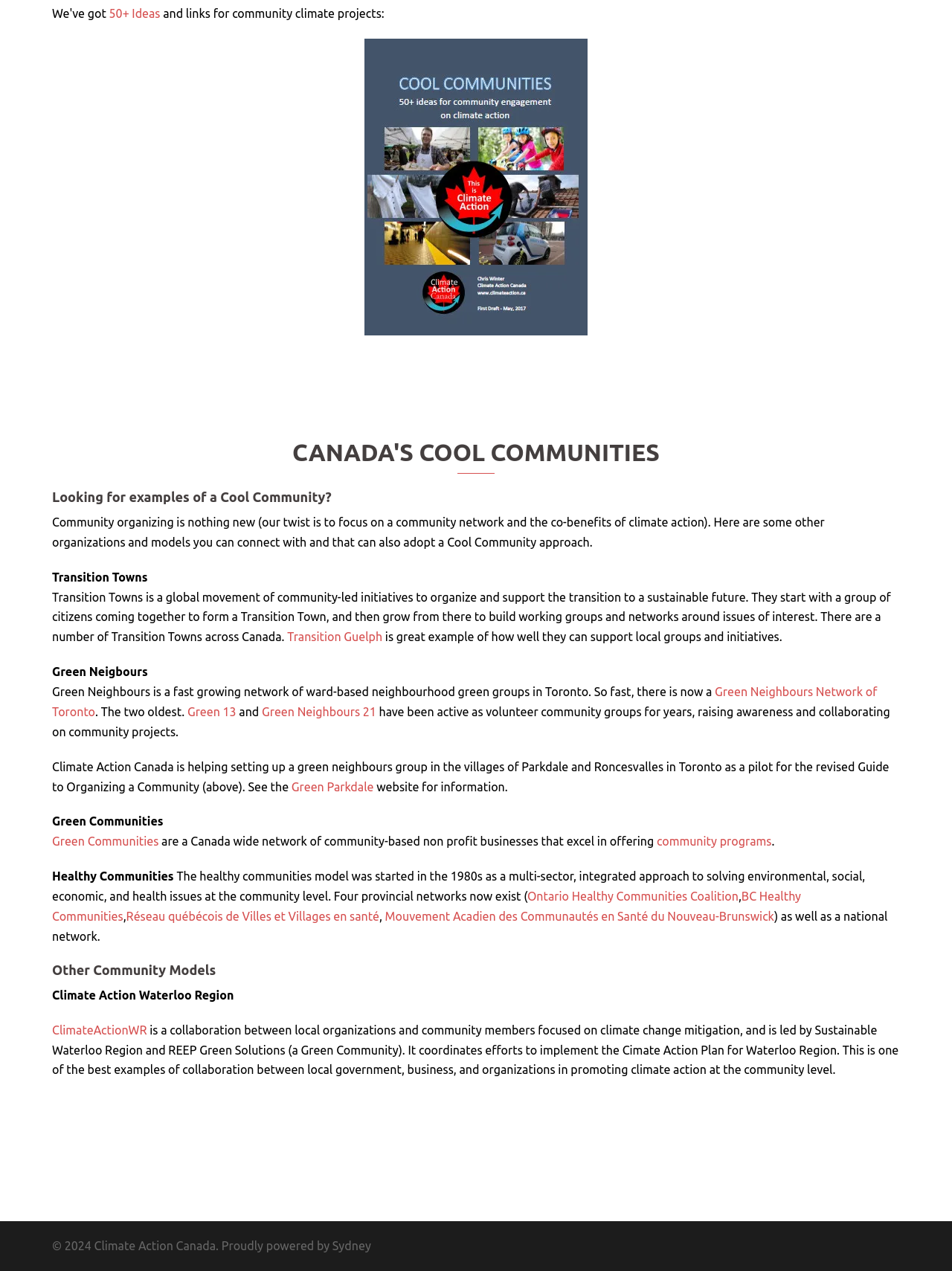Locate the bounding box coordinates of the clickable part needed for the task: "Click on '50+ Ideas'".

[0.115, 0.006, 0.168, 0.016]